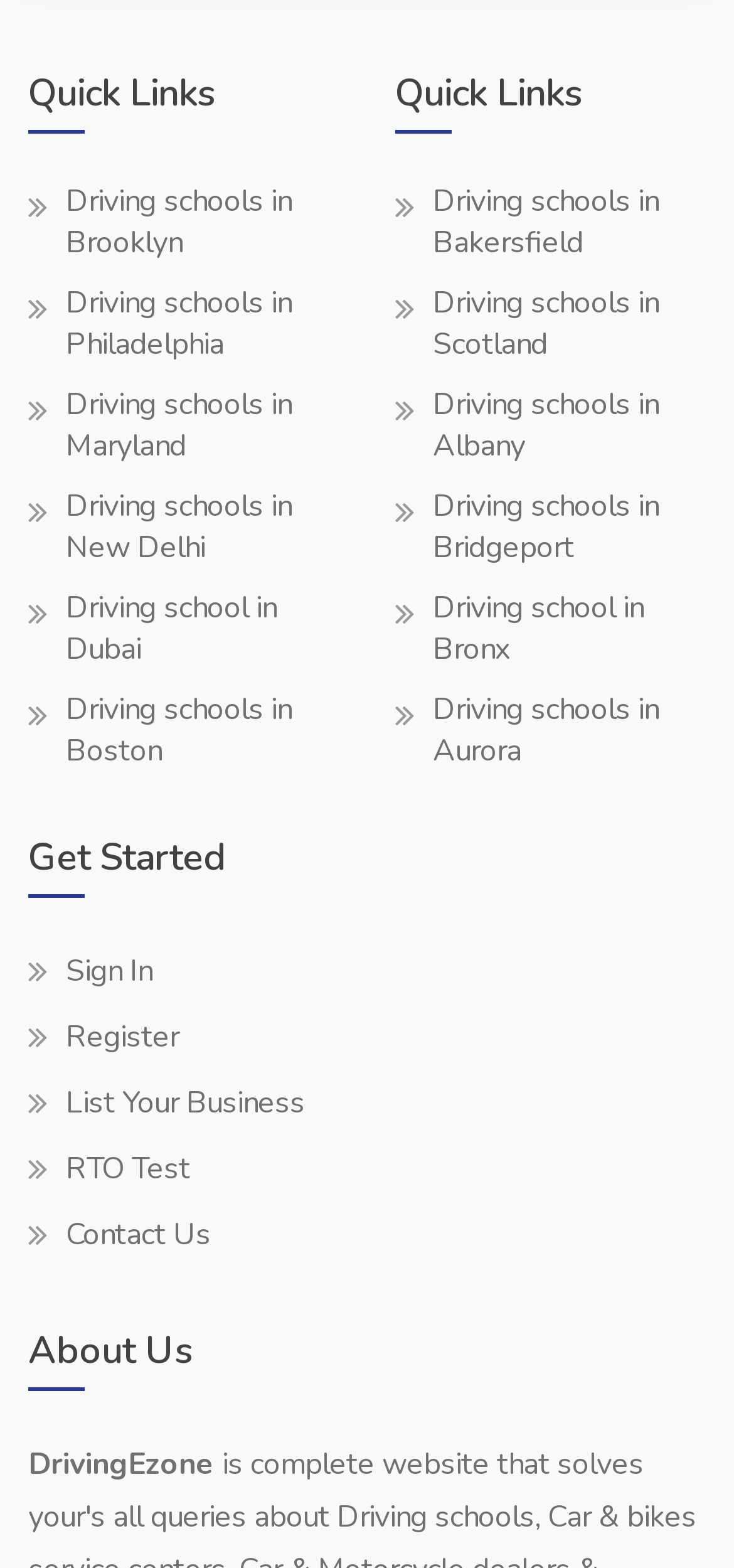Locate the bounding box coordinates of the UI element described by: "List Your Business". Provide the coordinates as four float numbers between 0 and 1, formatted as [left, top, right, bottom].

[0.038, 0.691, 0.415, 0.729]